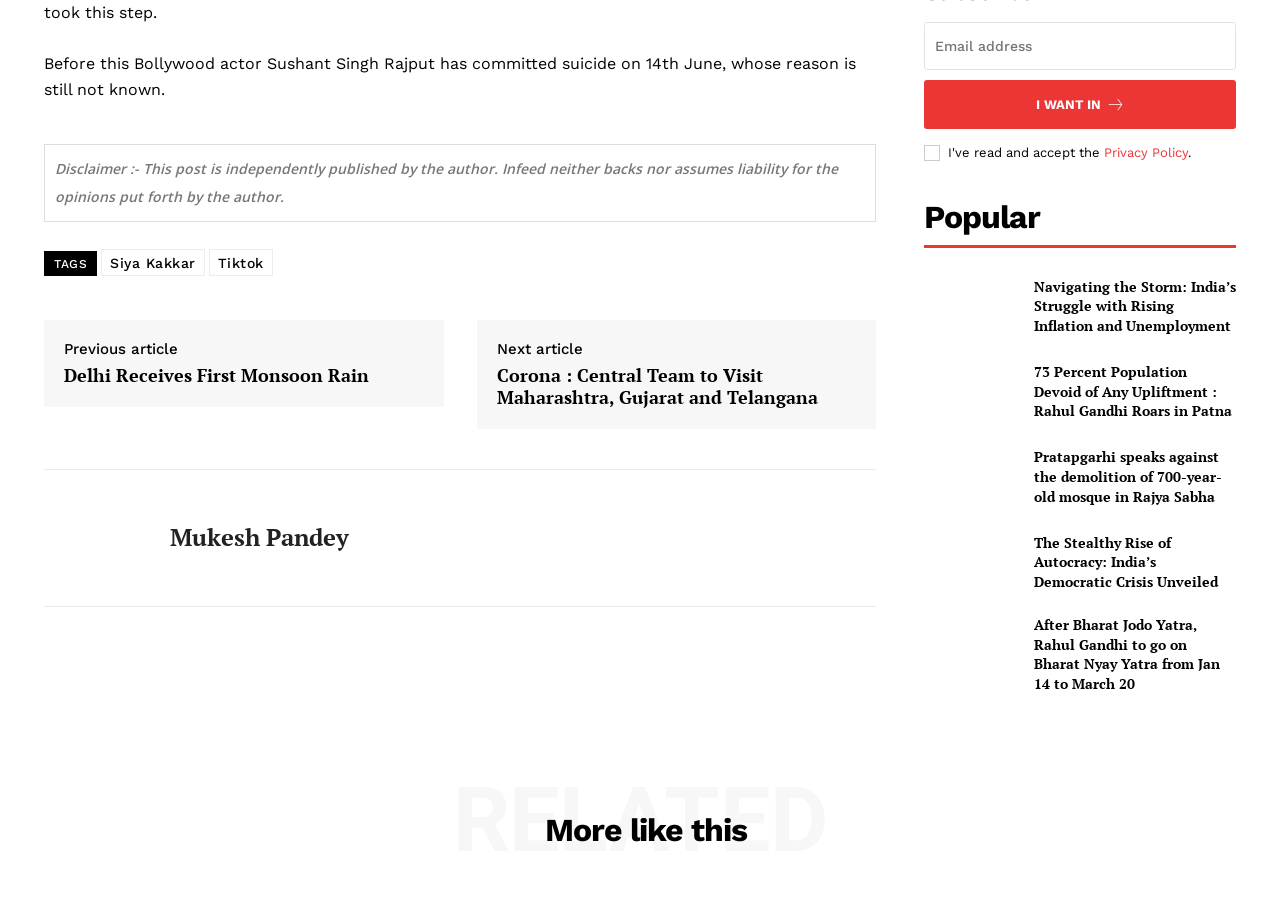Give a one-word or short phrase answer to the question: 
What is the author of the article above the 'Disclaimer' section?

Mukesh Pandey